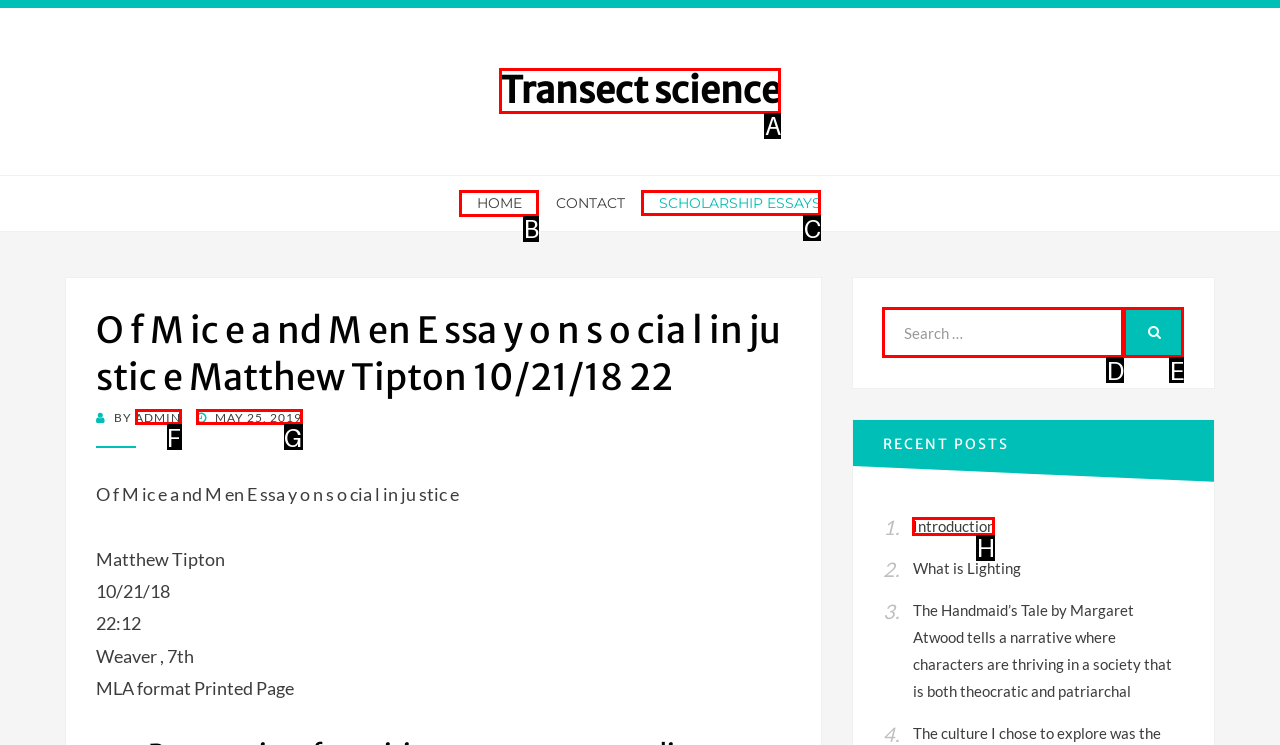Pick the HTML element that should be clicked to execute the task: go to the home page
Respond with the letter corresponding to the correct choice.

B